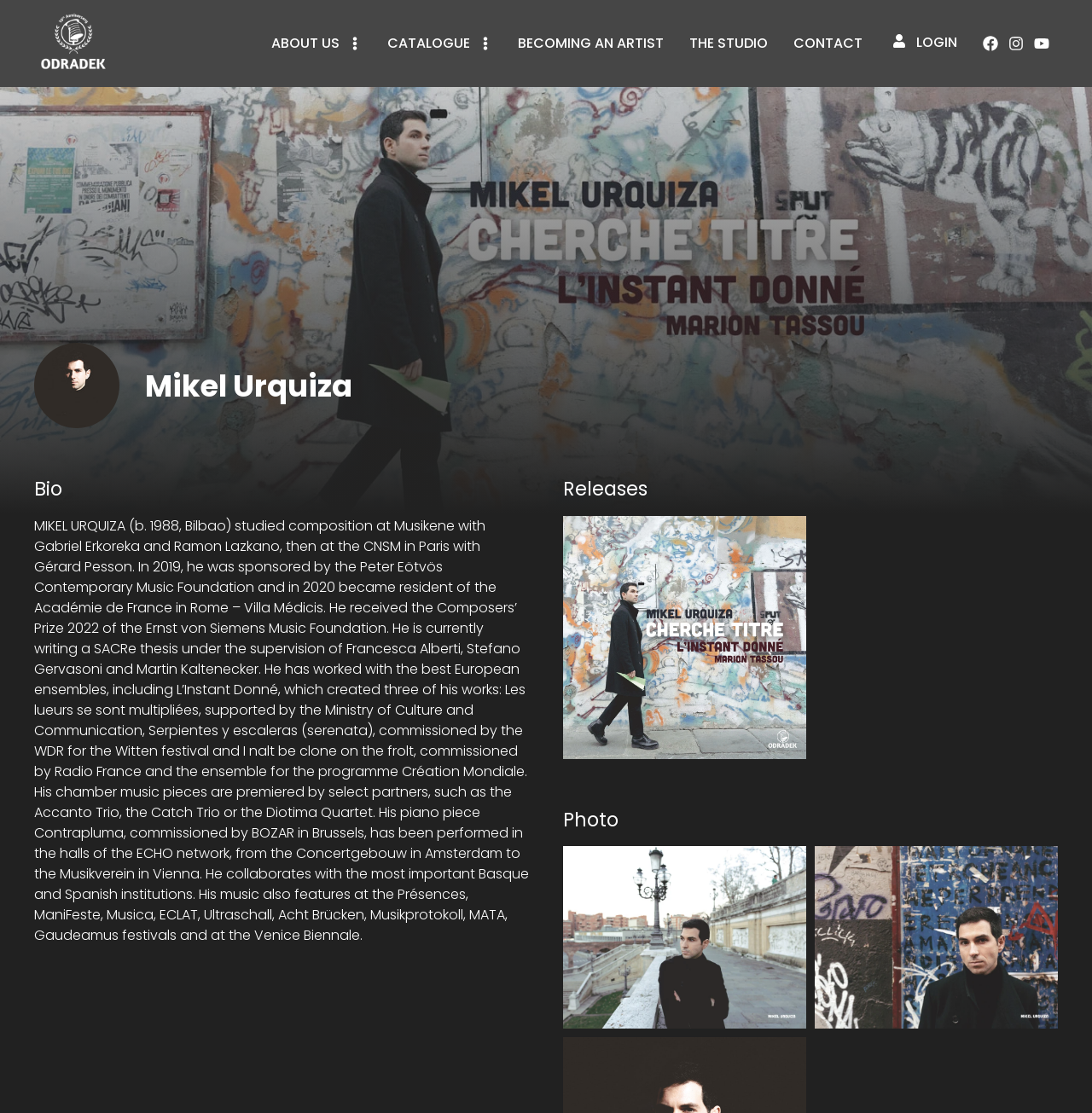Identify the bounding box coordinates for the element you need to click to achieve the following task: "Click on ABOUT US". Provide the bounding box coordinates as four float numbers between 0 and 1, in the form [left, top, right, bottom].

[0.248, 0.03, 0.311, 0.048]